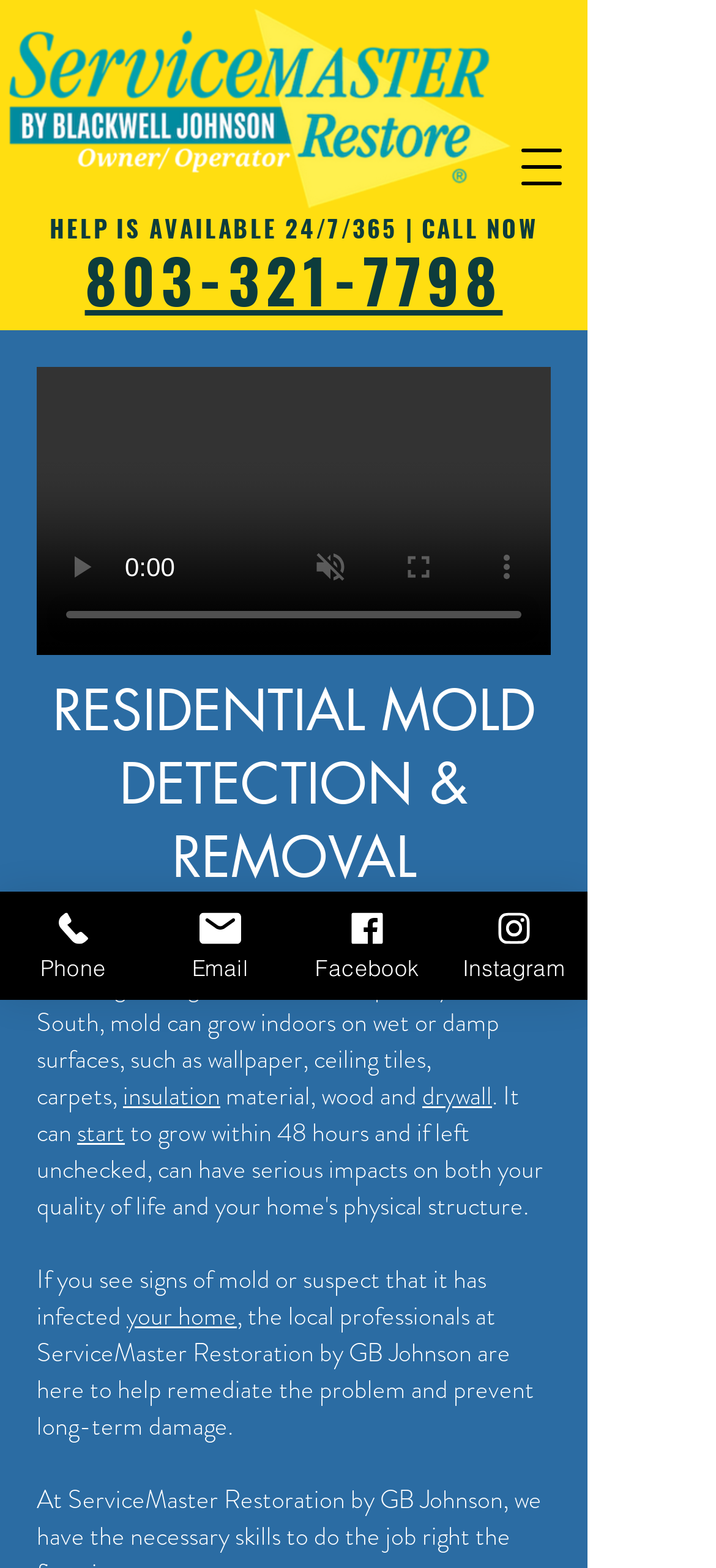Please find the bounding box for the following UI element description. Provide the coordinates in (top-left x, top-left y, bottom-right x, bottom-right y) format, with values between 0 and 1: start

[0.108, 0.71, 0.174, 0.734]